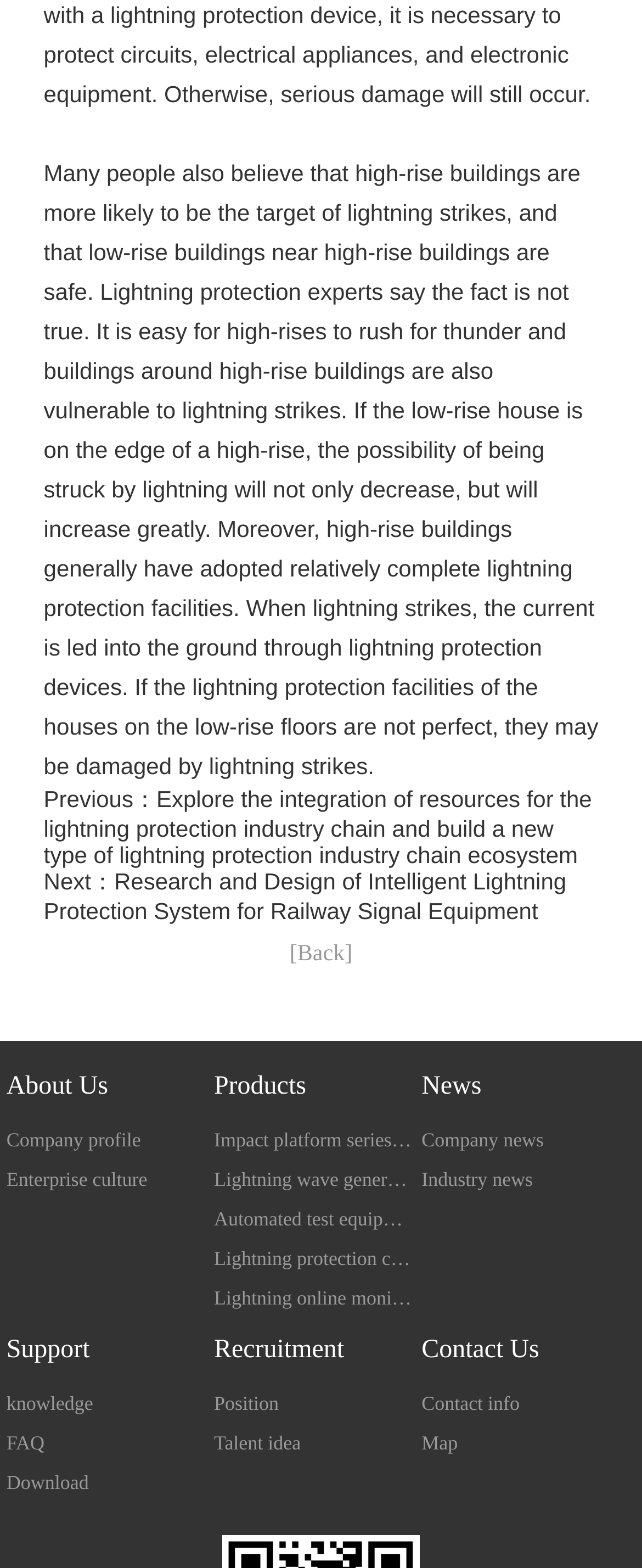Determine the bounding box coordinates for the area you should click to complete the following instruction: "Explore the integration of resources for the lightning protection industry chain and build a new type of lightning protection industry chain ecosystem".

[0.068, 0.501, 0.922, 0.554]